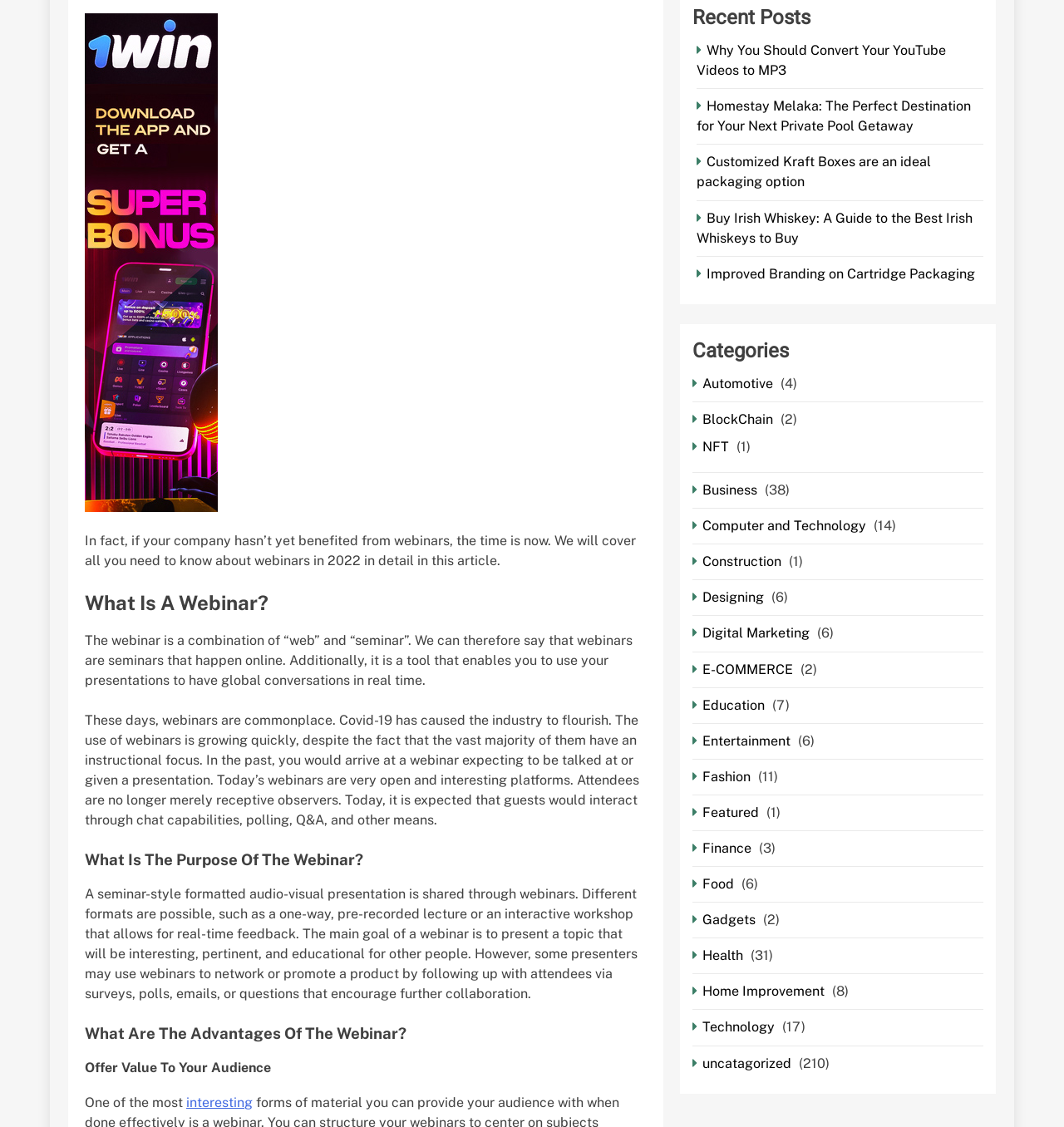Use a single word or phrase to answer the following:
What is the main goal of a webinar?

To present an interesting topic